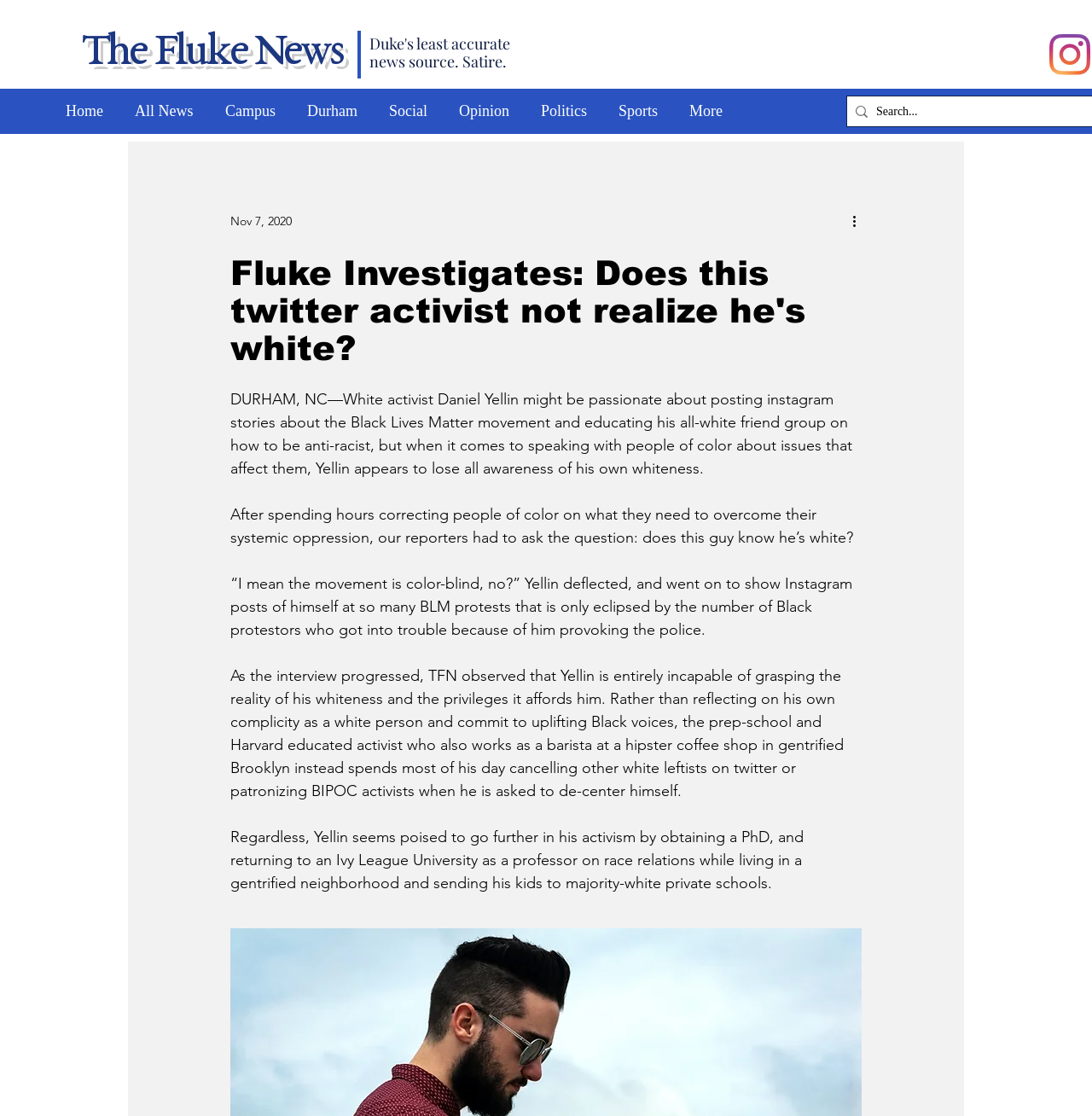Detail the features and information presented on the webpage.

The webpage appears to be a news article from "The Fluke News" with a satirical tone. At the top left, there is a link to "The Fluke News" and a static text "news source. Satire." Next to it, on the top right, there is an Instagram link with an Instagram icon. 

Below the top section, there is a navigation menu with links to "Home", "All News", "Campus", "Durham", "Social", "Opinion", "Politics", and "Sports". The menu is followed by a "More" dropdown with a search box and a "Nov 7, 2020" label.

The main content of the webpage is an article titled "Fluke Investigates: Does this twitter activist not realize he's white?" with a heading and four paragraphs of text. The article discusses a white activist named Daniel Yellin who is passionate about the Black Lives Matter movement but appears to be unaware of his own whiteness. The text describes Yellin's behavior and quotes him as saying that the movement is "color-blind". The article also mentions Yellin's background, including his education and job as a barista.

There are no images in the main content of the article, but there are a few icons and graphics scattered throughout the webpage, including an Instagram icon, a "More" dropdown icon, and a "More actions" button icon.